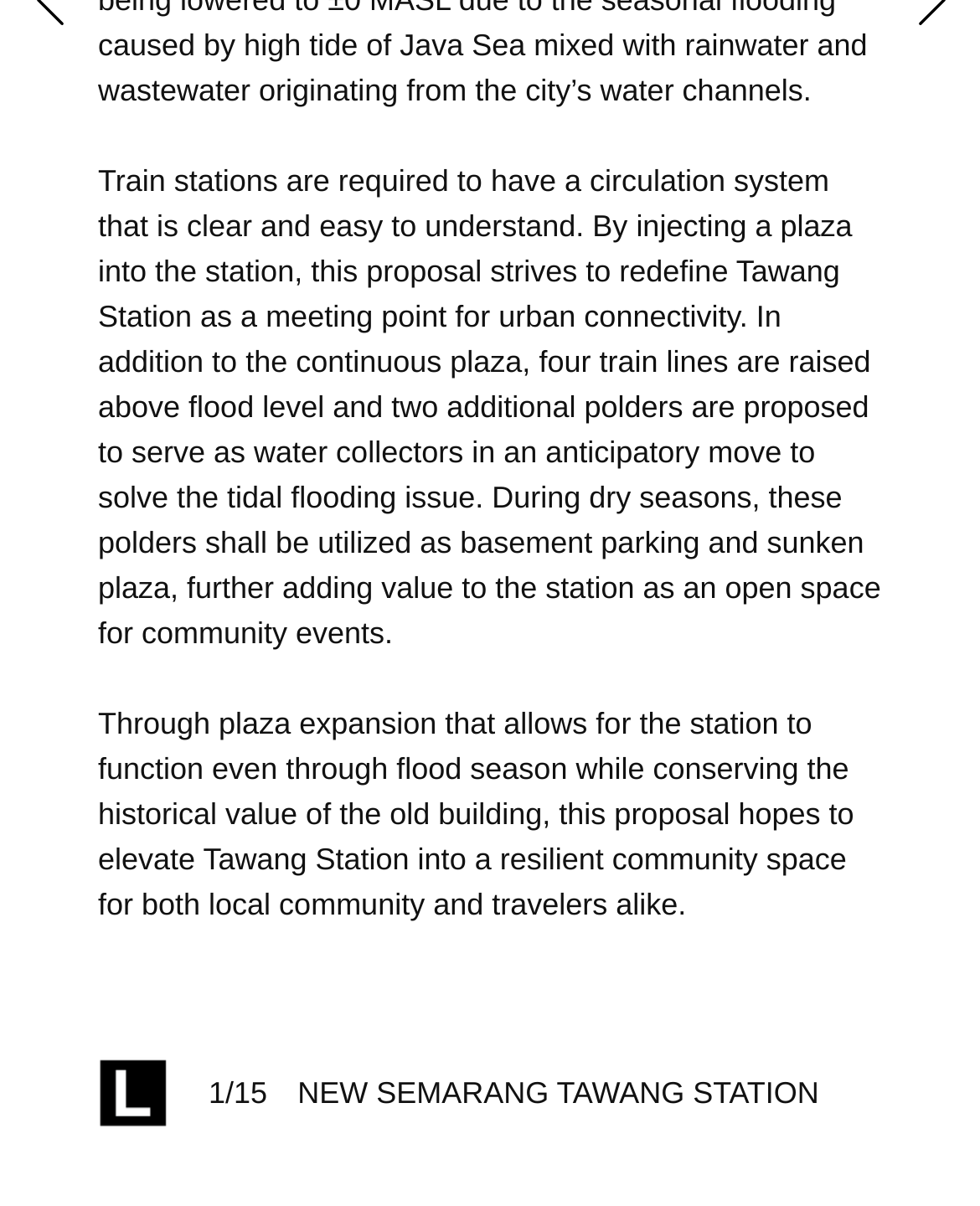Given the description "parent_node: 1/15", determine the bounding box of the corresponding UI element.

[0.1, 0.877, 0.172, 0.936]